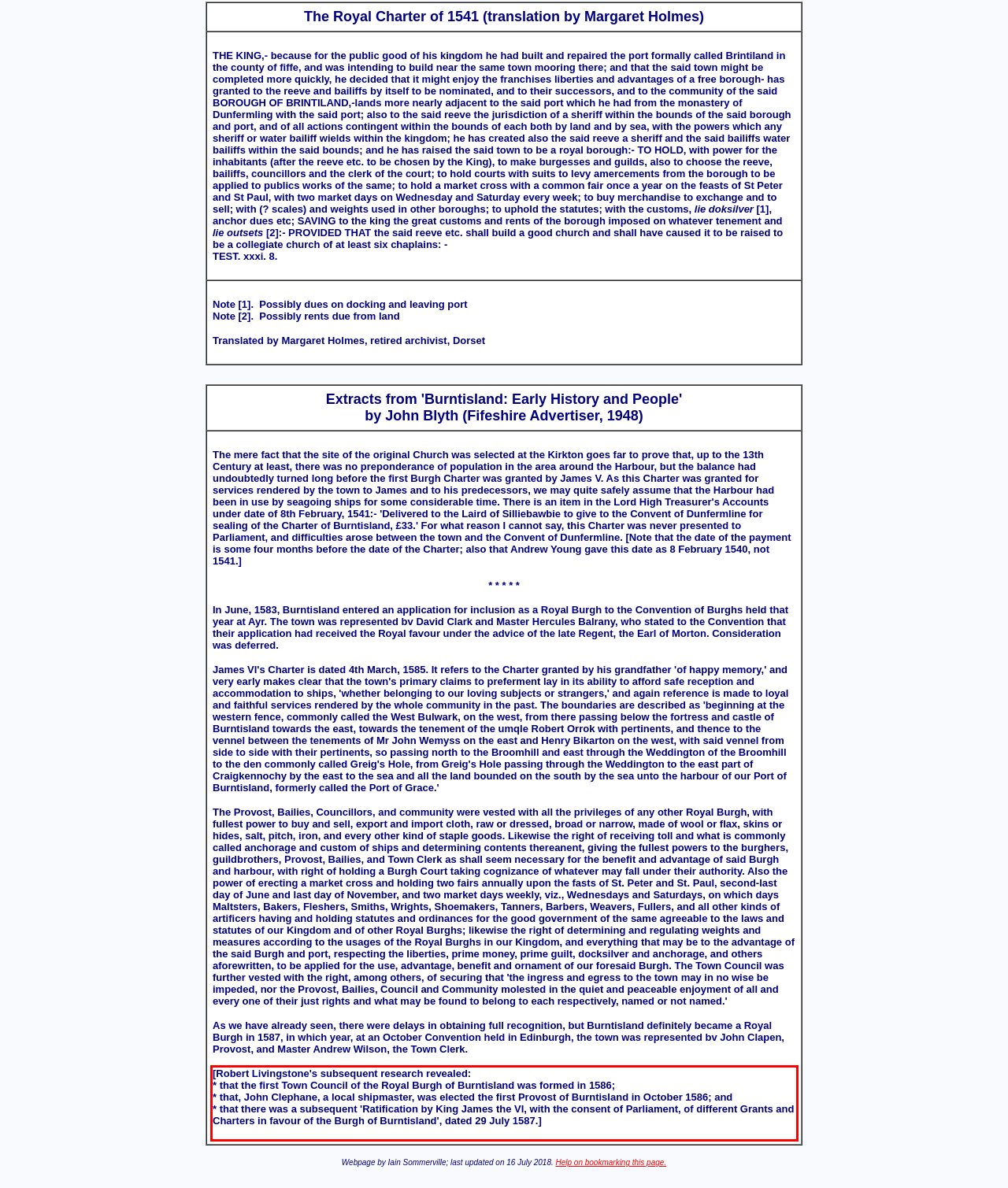From the screenshot of the webpage, locate the red bounding box and extract the text contained within that area.

[Robert Livingstone's subsequent research revealed: * that the first Town Council of the Royal Burgh of Burntisland was formed in 1586; * that, John Clephane, a local shipmaster, was elected the first Provost of Burntisland in October 1586; and * that there was a subsequent 'Ratification by King James the VI, with the consent of Parliament, of different Grants and Charters in favour of the Burgh of Burntisland', dated 29 July 1587.]